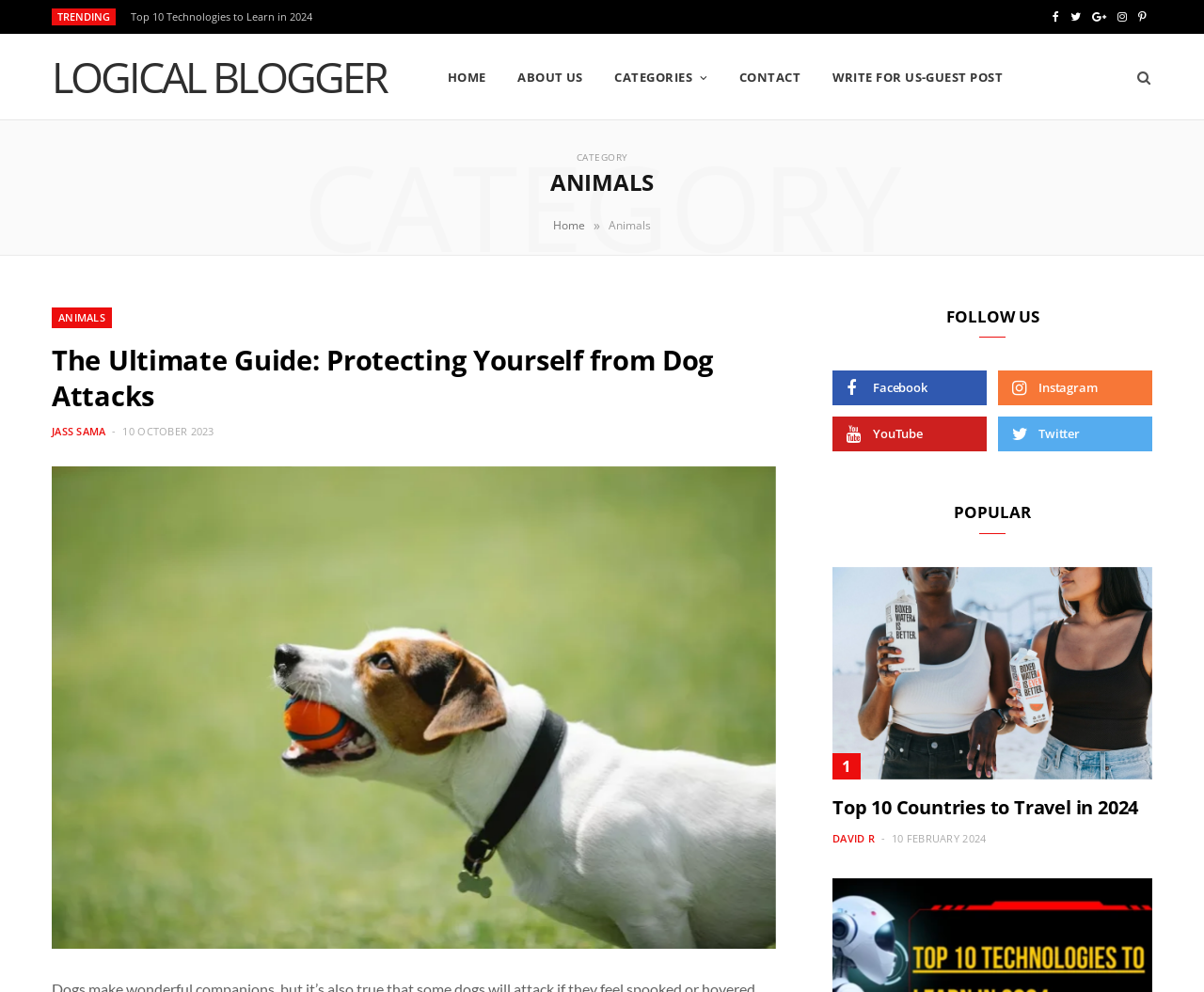Locate the bounding box of the UI element described by: "10 February 2024" in the given webpage screenshot.

[0.741, 0.838, 0.819, 0.853]